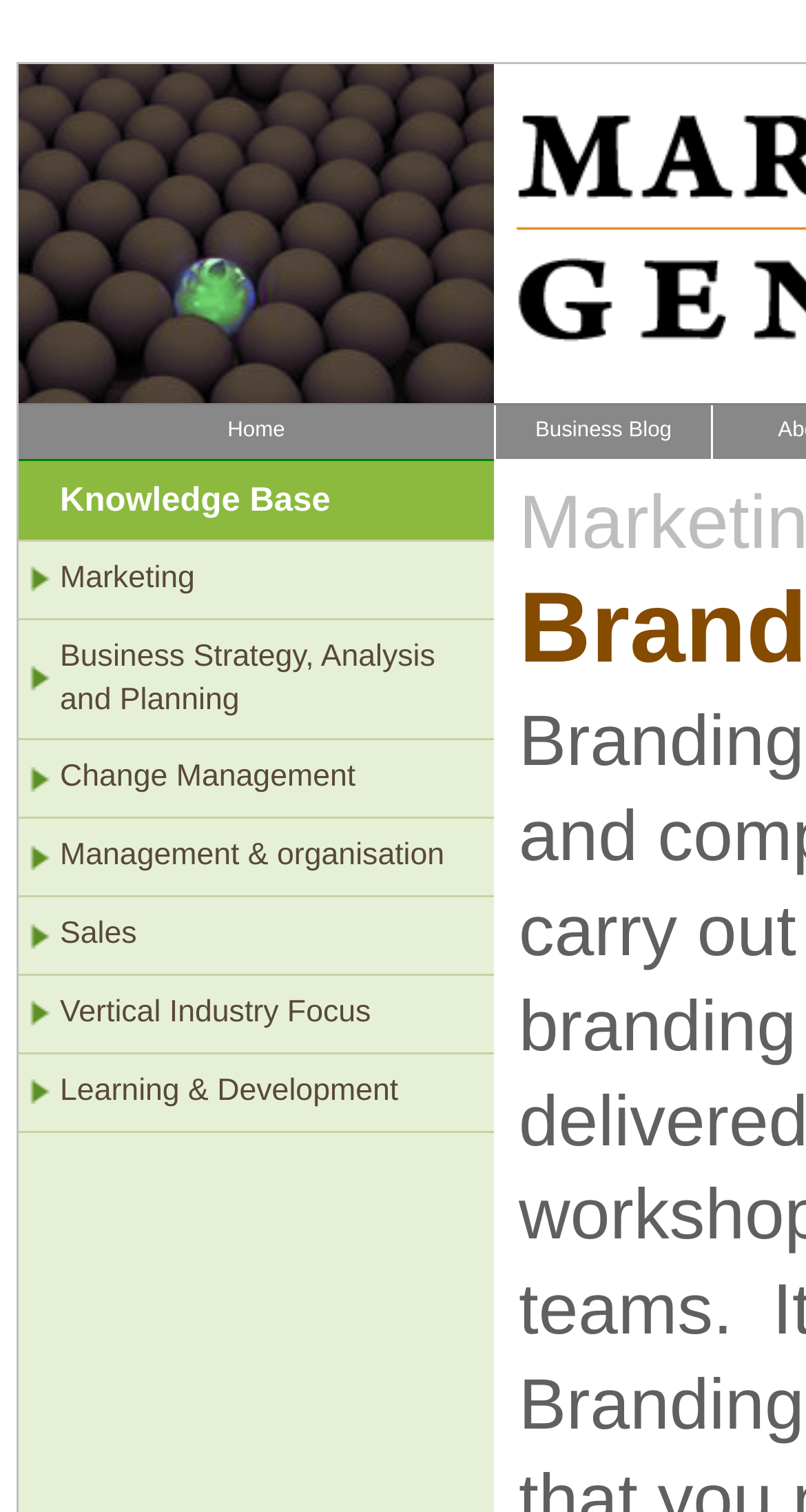Use a single word or phrase to answer the question: What is the category below 'Business Strategy, Analysis and Planning'?

Change Management